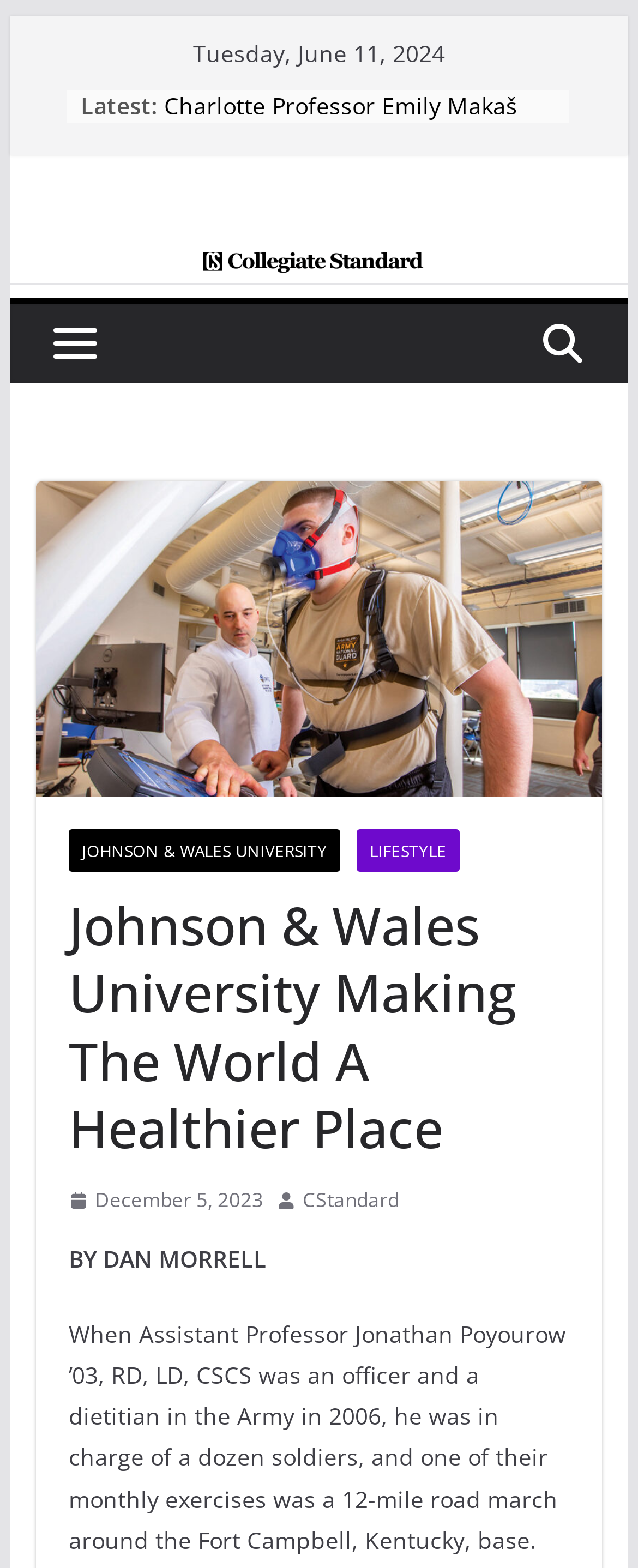Given the webpage screenshot and the description, determine the bounding box coordinates (top-left x, top-left y, bottom-right x, bottom-right y) that define the location of the UI element matching this description: title="Collegiate Standard"

[0.015, 0.163, 0.985, 0.186]